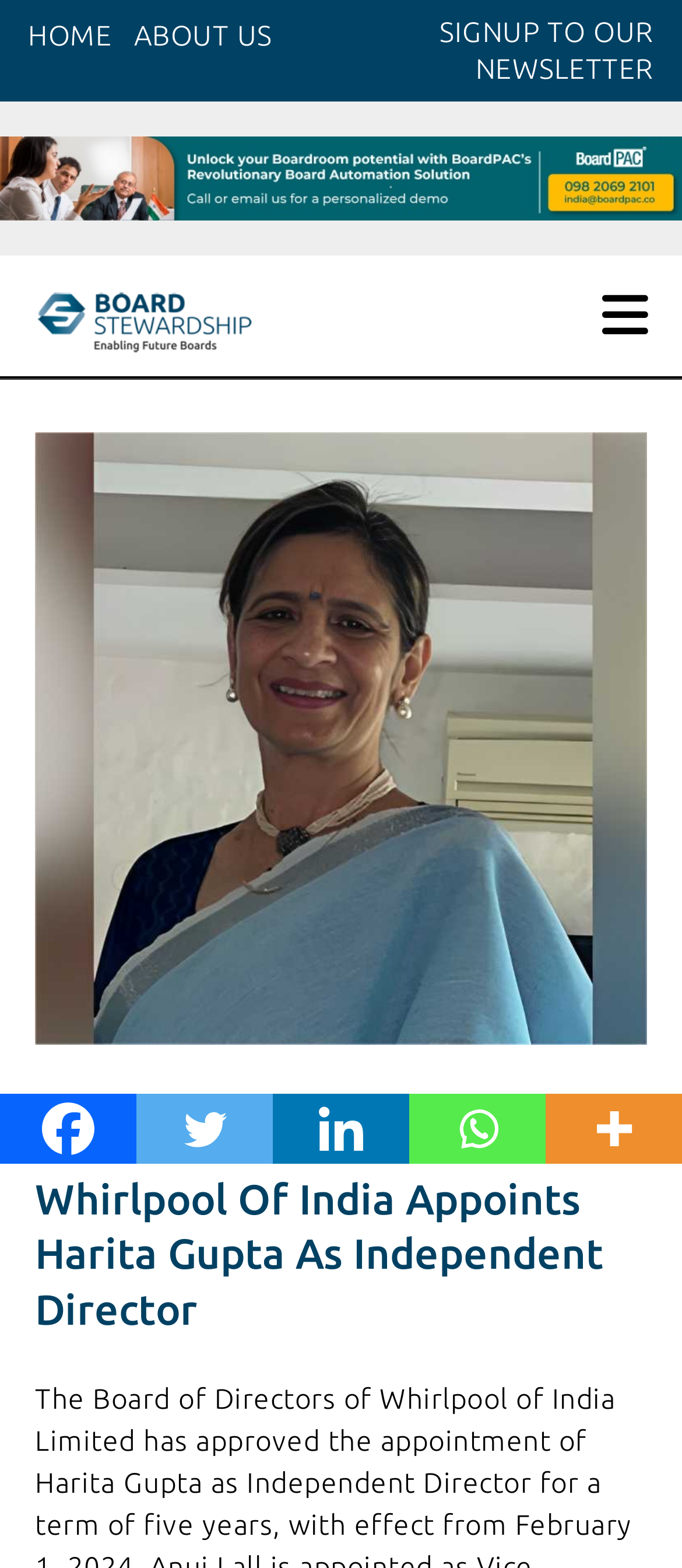What is the name of the company?
Refer to the image and give a detailed answer to the question.

I found the name of the company by looking at the main heading of the webpage, which is 'Whirlpool Of India Appoints Harita Gupta As Independent Director'.